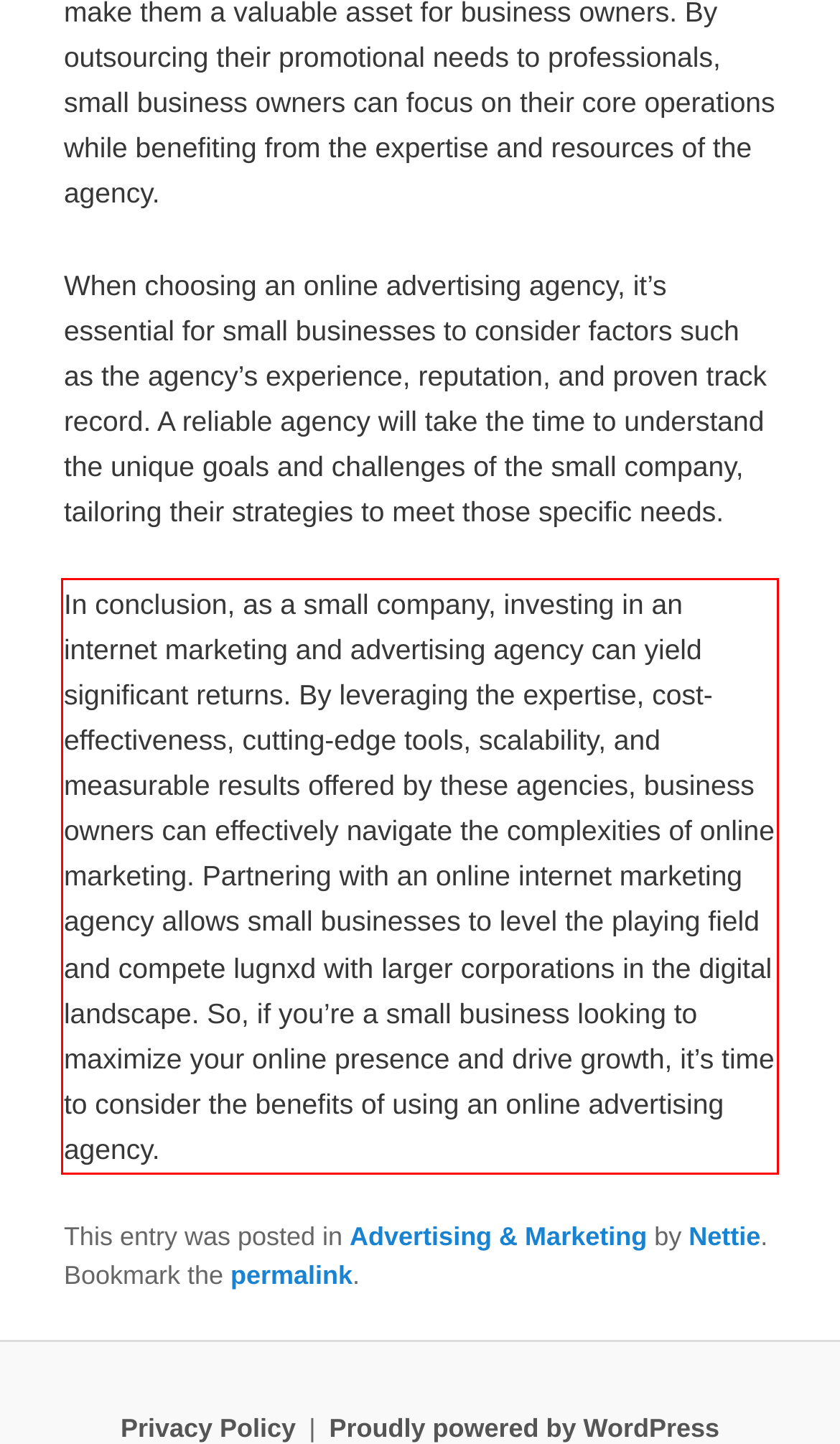Perform OCR on the text inside the red-bordered box in the provided screenshot and output the content.

In conclusion, as a small company, investing in an internet marketing and advertising agency can yield significant returns. By leveraging the expertise, cost-effectiveness, cutting-edge tools, scalability, and measurable results offered by these agencies, business owners can effectively navigate the complexities of online marketing. Partnering with an online internet marketing agency allows small businesses to level the playing field and compete lugnxd with larger corporations in the digital landscape. So, if you’re a small business looking to maximize your online presence and drive growth, it’s time to consider the benefits of using an online advertising agency.